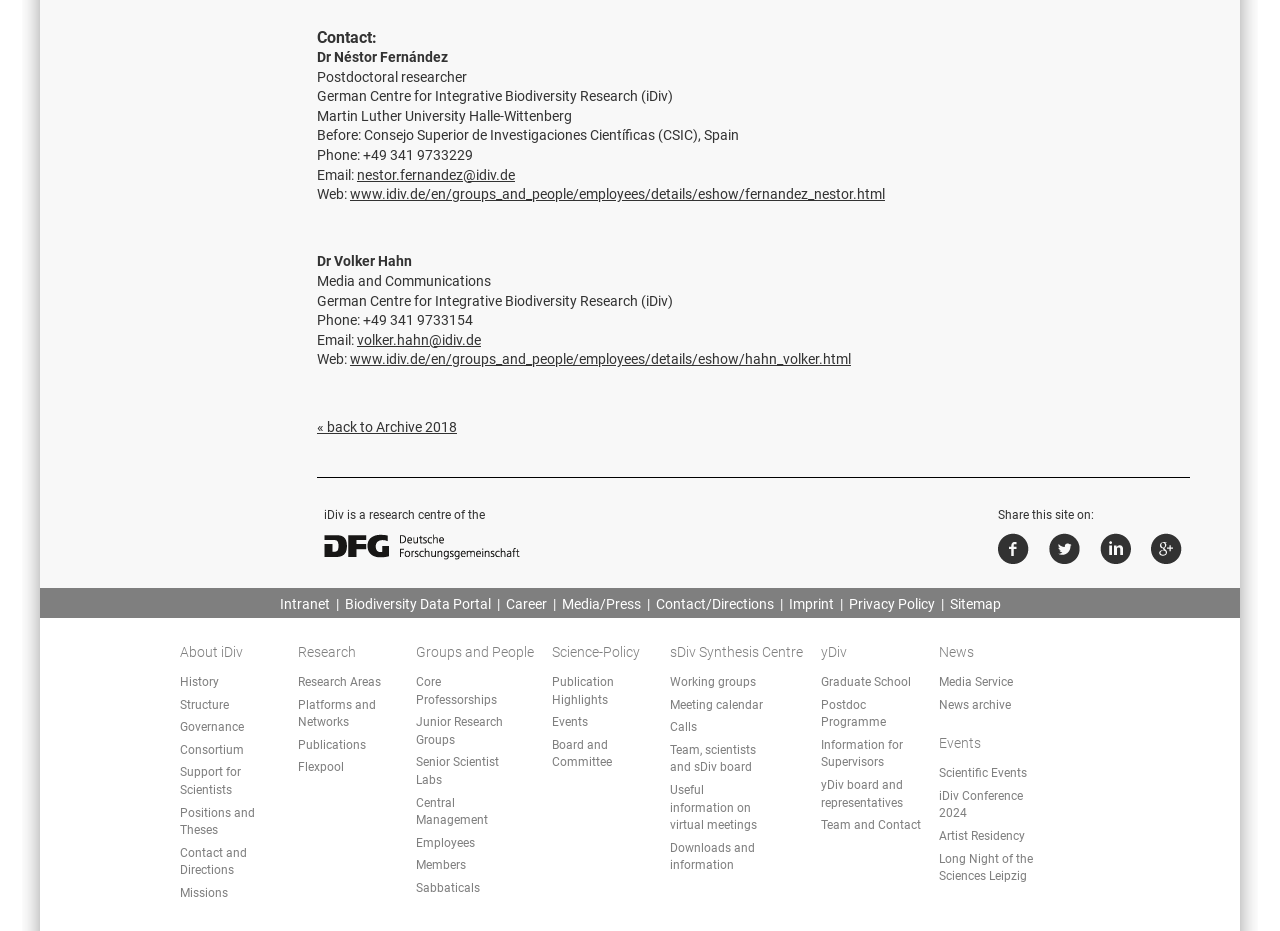What is the name of the postdoctoral researcher?
Based on the screenshot, provide a one-word or short-phrase response.

Dr Néstor Fernández